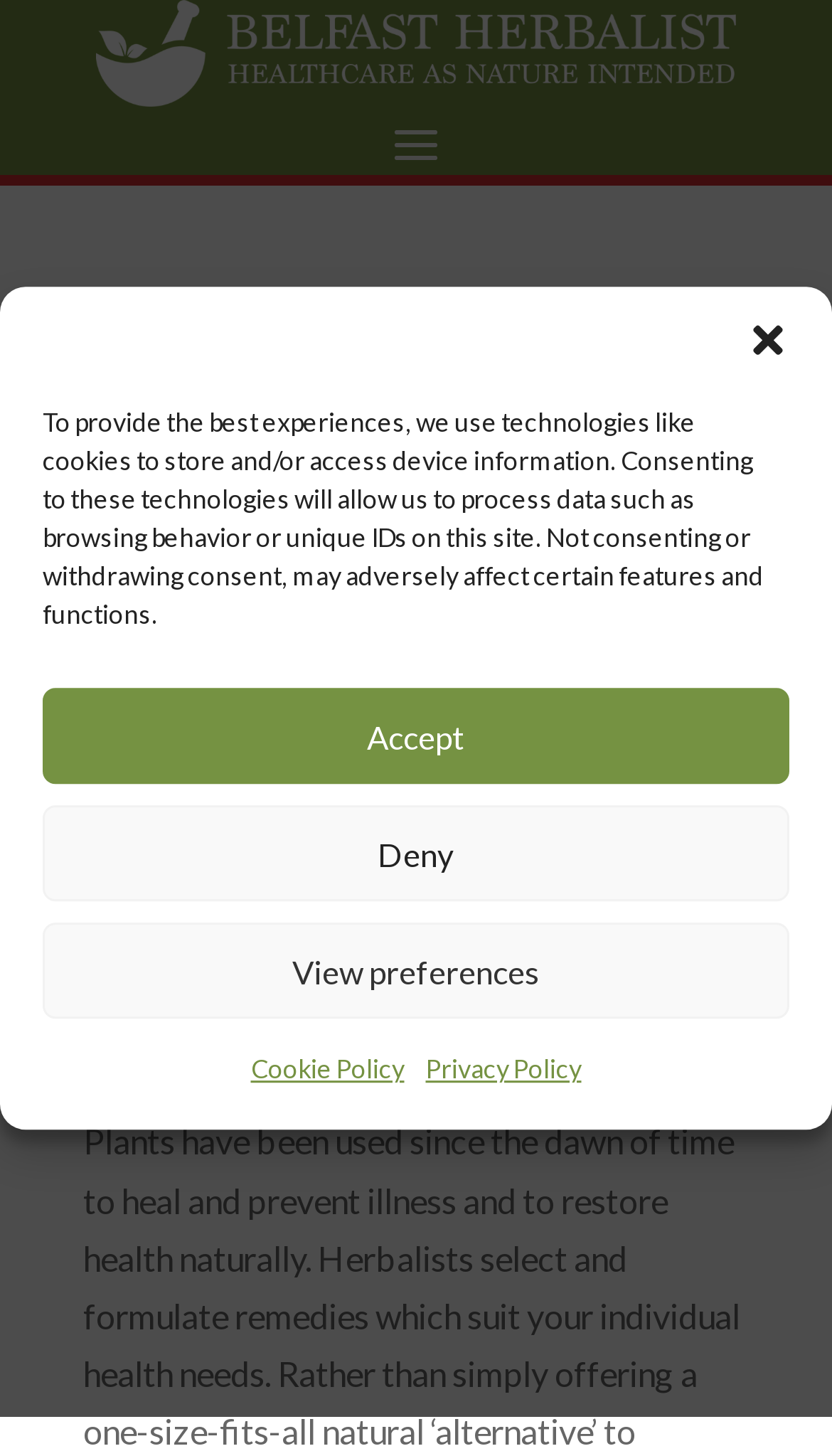Using the webpage screenshot and the element description Privacy Policy, determine the bounding box coordinates. Specify the coordinates in the format (top-left x, top-left y, bottom-right x, bottom-right y) with values ranging from 0 to 1.

[0.512, 0.714, 0.699, 0.754]